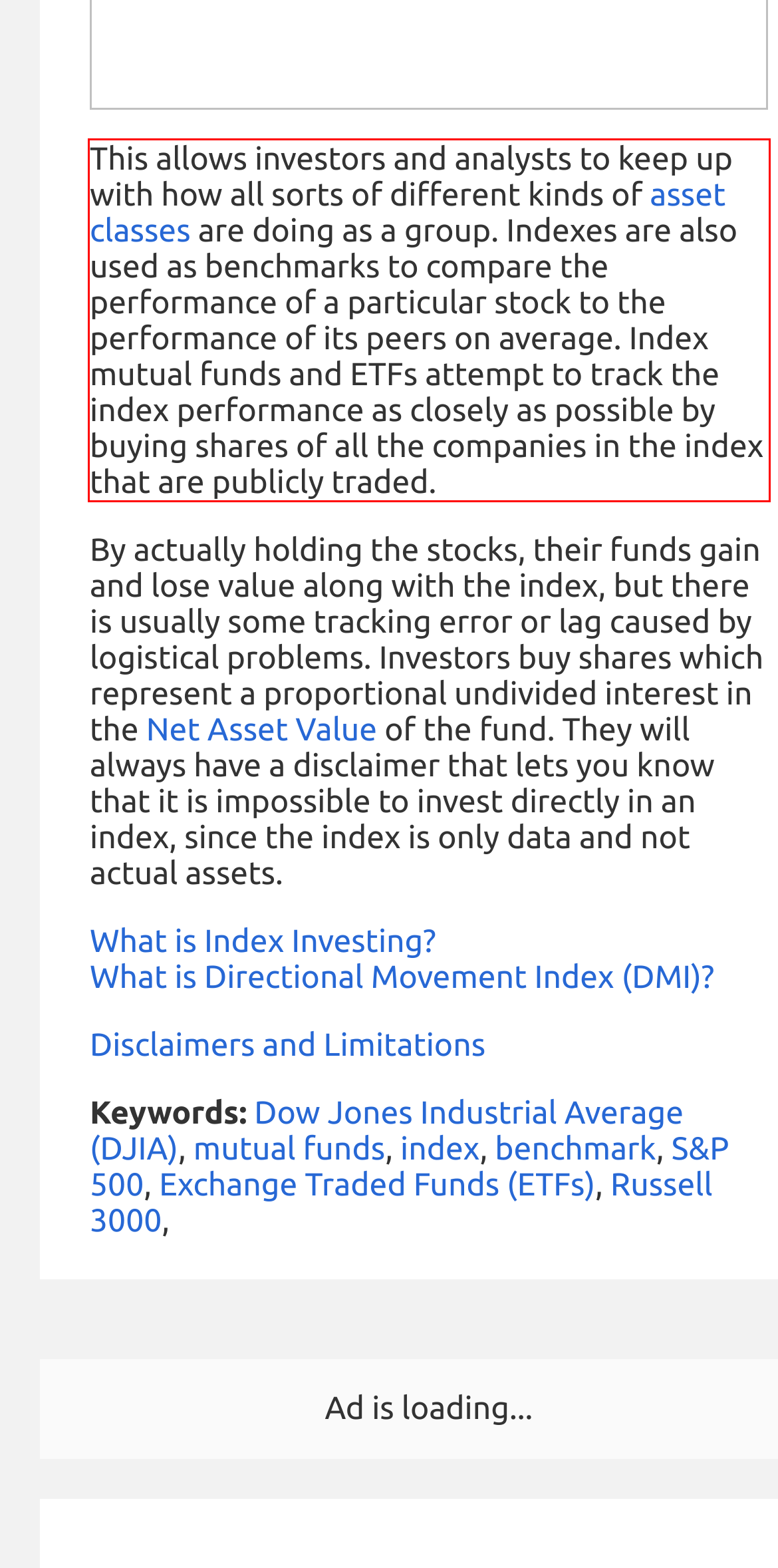Examine the screenshot of the webpage, locate the red bounding box, and generate the text contained within it.

This allows investors and analysts to keep up with how all sorts of different kinds of asset classes are doing as a group. Indexes are also used as benchmarks to compare the performance of a particular stock to the performance of its peers on average. Index mutual funds and ETFs attempt to track the index performance as closely as possible by buying shares of all the companies in the index that are publicly traded.